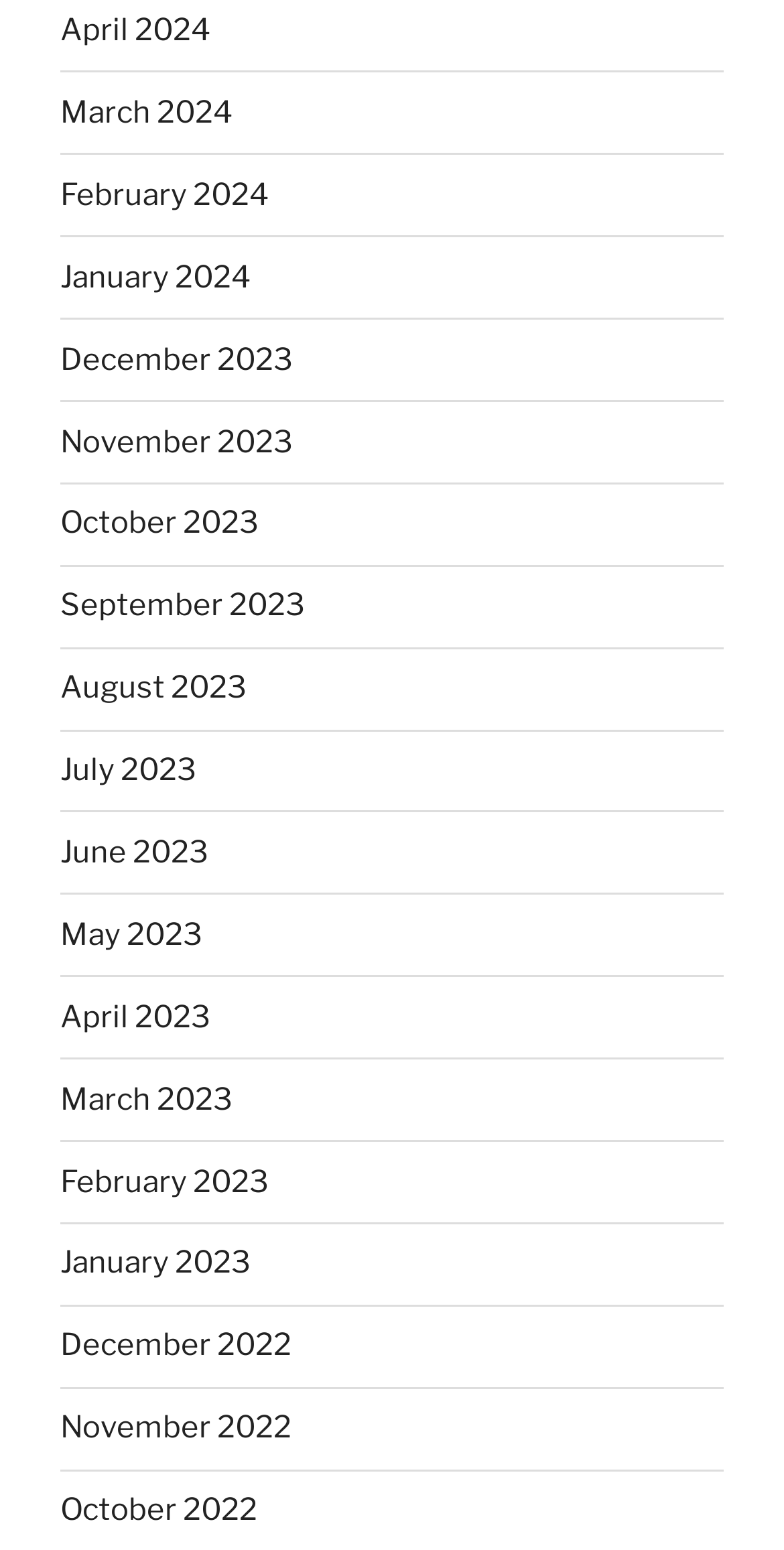Give a one-word or one-phrase response to the question:
What is the position of the 'June 2023' link?

Middle